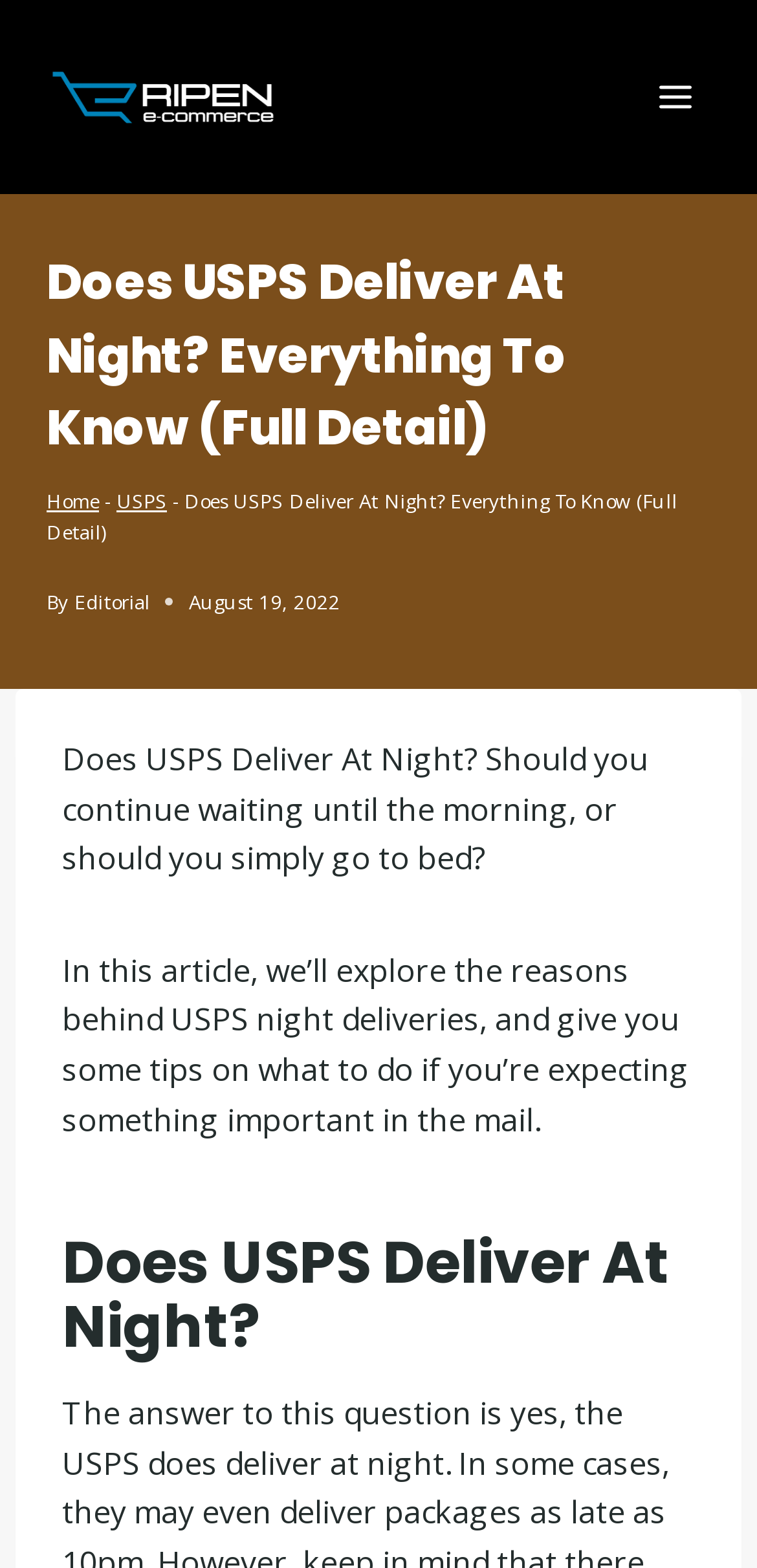What is the purpose of the article?
Please provide a detailed and thorough answer to the question.

The purpose of the article can be inferred by reading the introductory paragraph, which states that the article will 'explore the reasons behind USPS night deliveries' and provide tips on what to do if one is expecting something important in the mail.